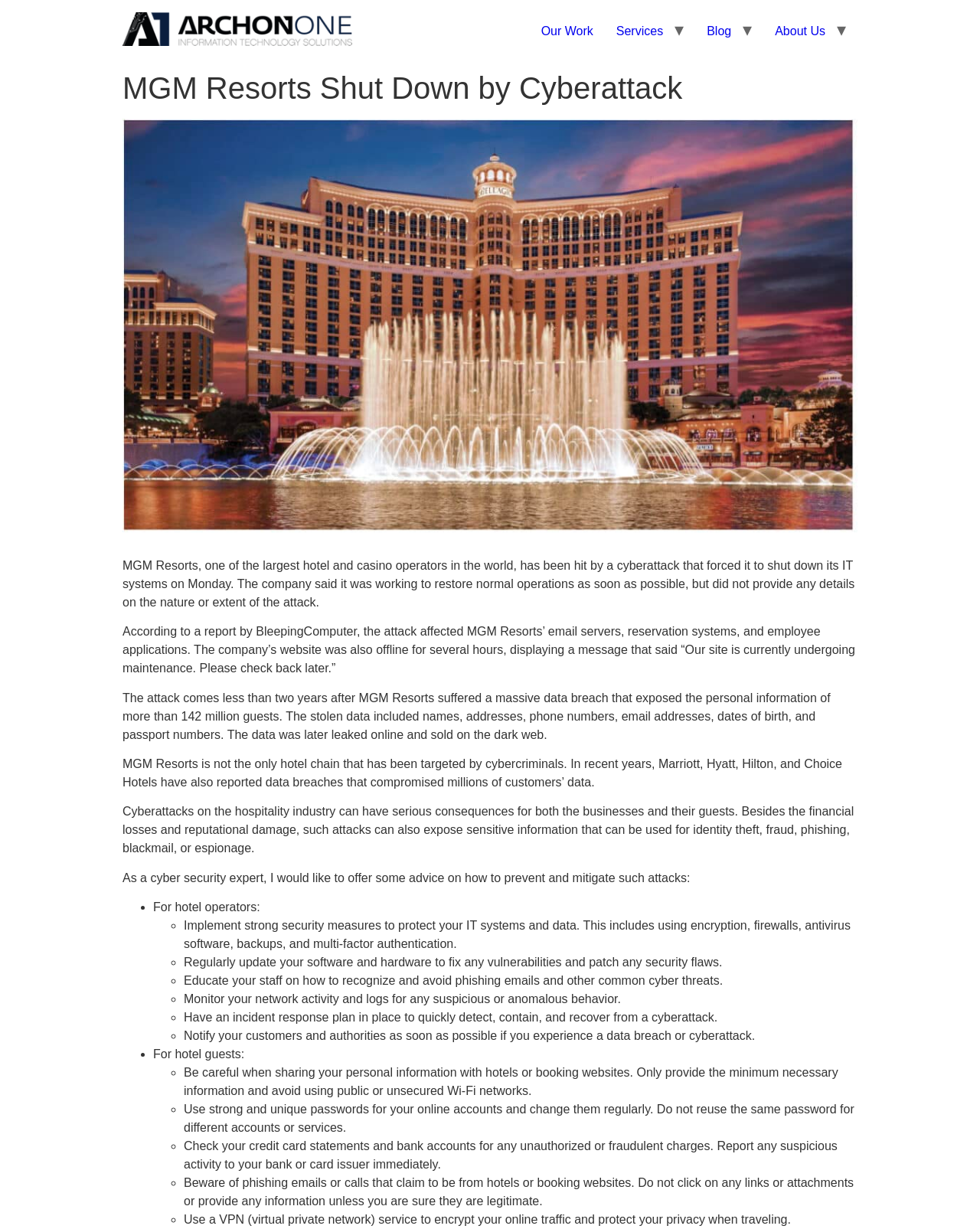Given the webpage screenshot, identify the bounding box of the UI element that matches this description: "parent_node: EXPERT TESTIMONY".

None